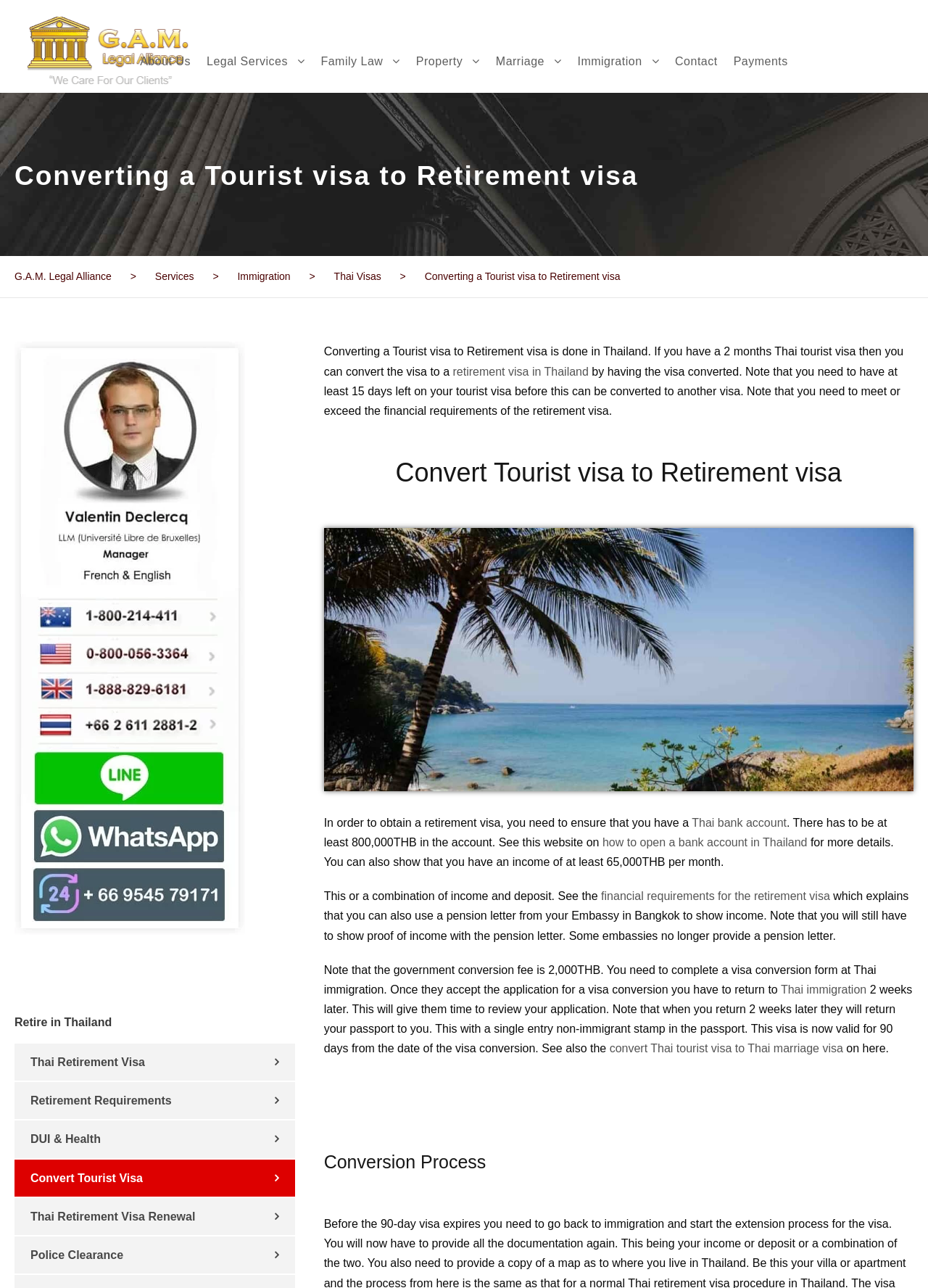Please give the bounding box coordinates of the area that should be clicked to fulfill the following instruction: "Click on the 'Converting a Tourist visa to Retirement visa' link". The coordinates should be in the format of four float numbers from 0 to 1, i.e., [left, top, right, bottom].

[0.458, 0.21, 0.668, 0.219]